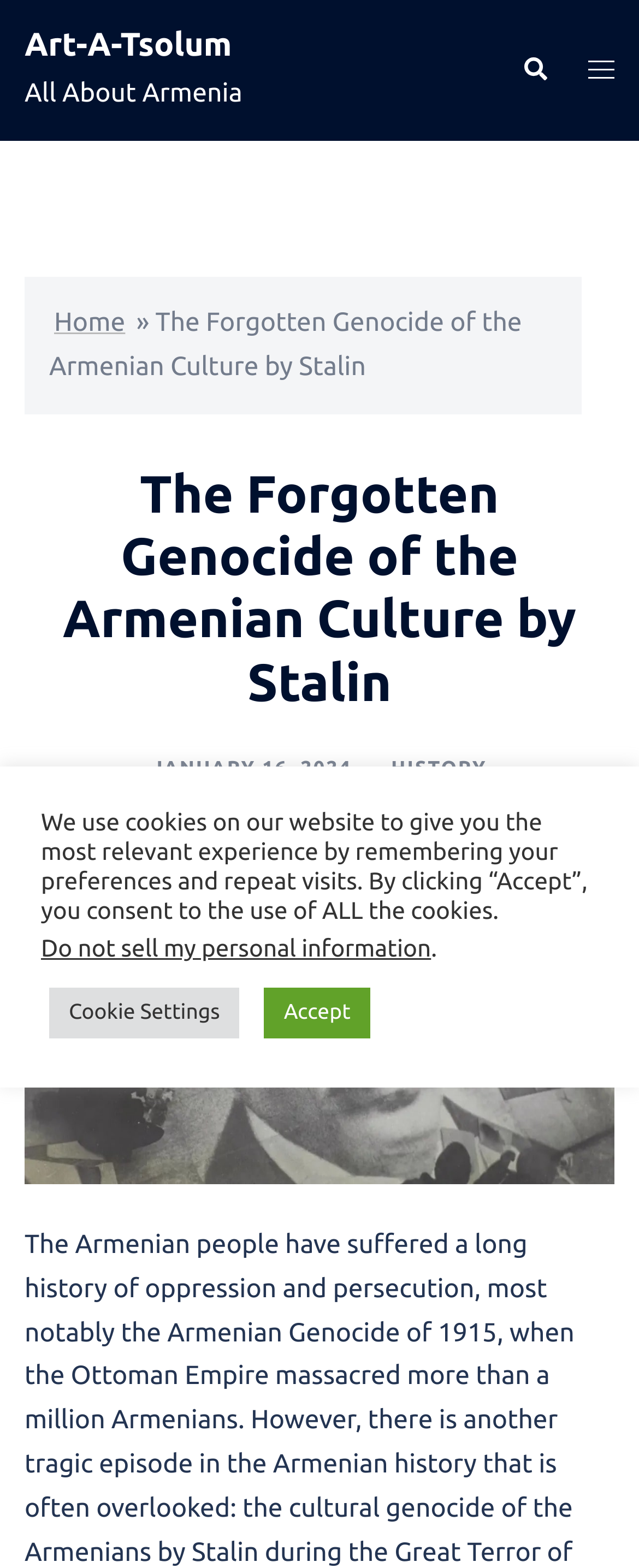Construct a comprehensive description capturing every detail on the webpage.

The webpage is about the Armenian Genocide, specifically focusing on the cultural aspect and its relation to Stalin. At the top left, there is a link to "Art-A-Tsolum" and a static text "All About Armenia" positioned next to it. On the top right, there are three links: "Search" with a small image, "Toggle menu" with another small image, and a link to "Home" with an arrow symbol » pointing to the right.

Below the top section, the main content begins with a header that spans the entire width of the page, containing the title "The Forgotten Genocide of the Armenian Culture by Stalin". Below the title, there are two links: "JANUARY 16, 2024" and "HISTORY", which are positioned side by side. 

A large figure or image takes up most of the page's width, situated below the title and links. At the bottom of the page, there is a notification about the use of cookies, which includes a static text explaining the purpose of cookies and two buttons: "Cookie Settings" and "Accept". Additionally, there is a link to "Do not sell my personal information" positioned above the buttons.